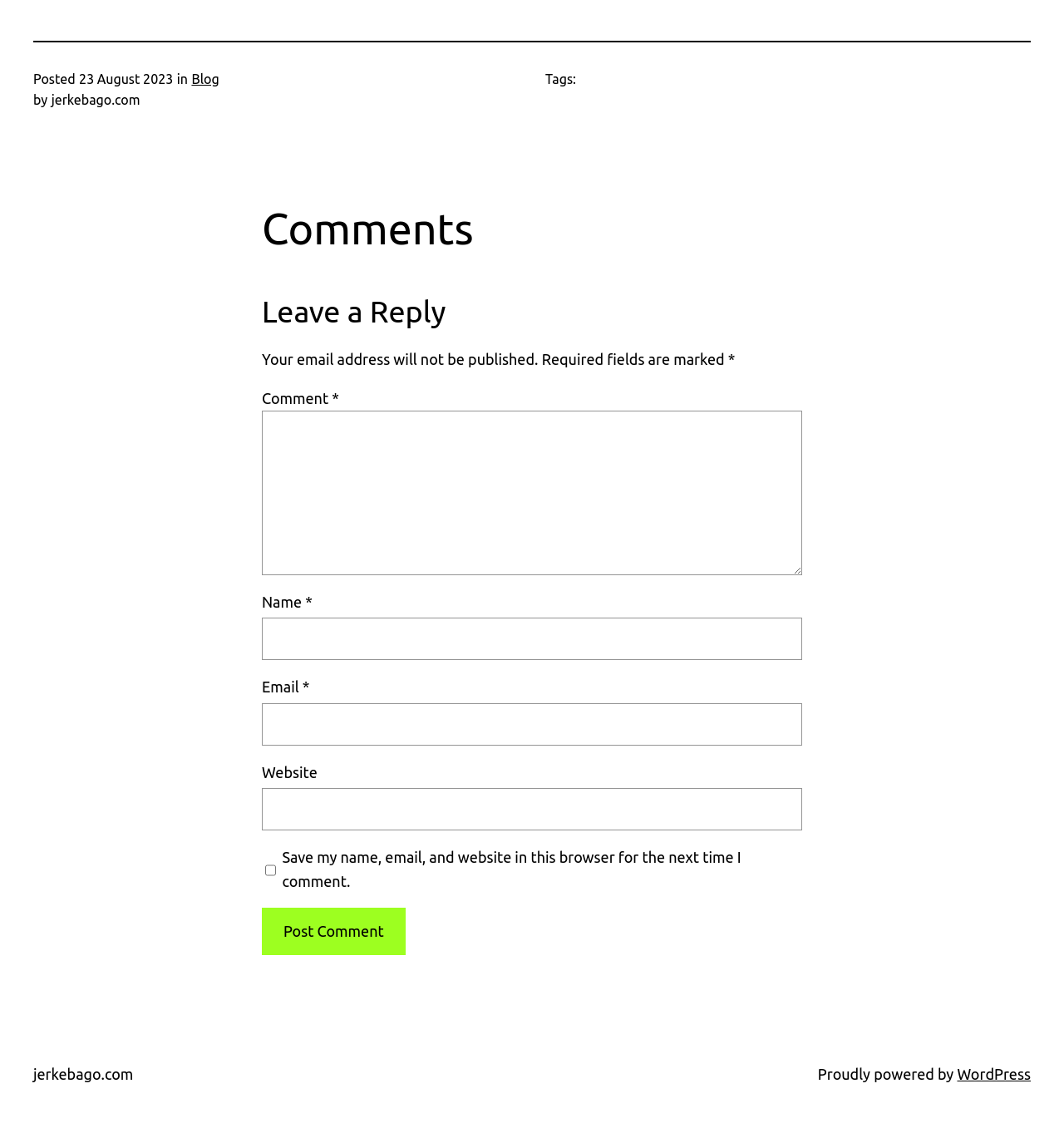Using the elements shown in the image, answer the question comprehensively: What is the name of the website's platform?

The name of the website's platform can be found at the bottom of the webpage, where it says 'Proudly powered by WordPress'.